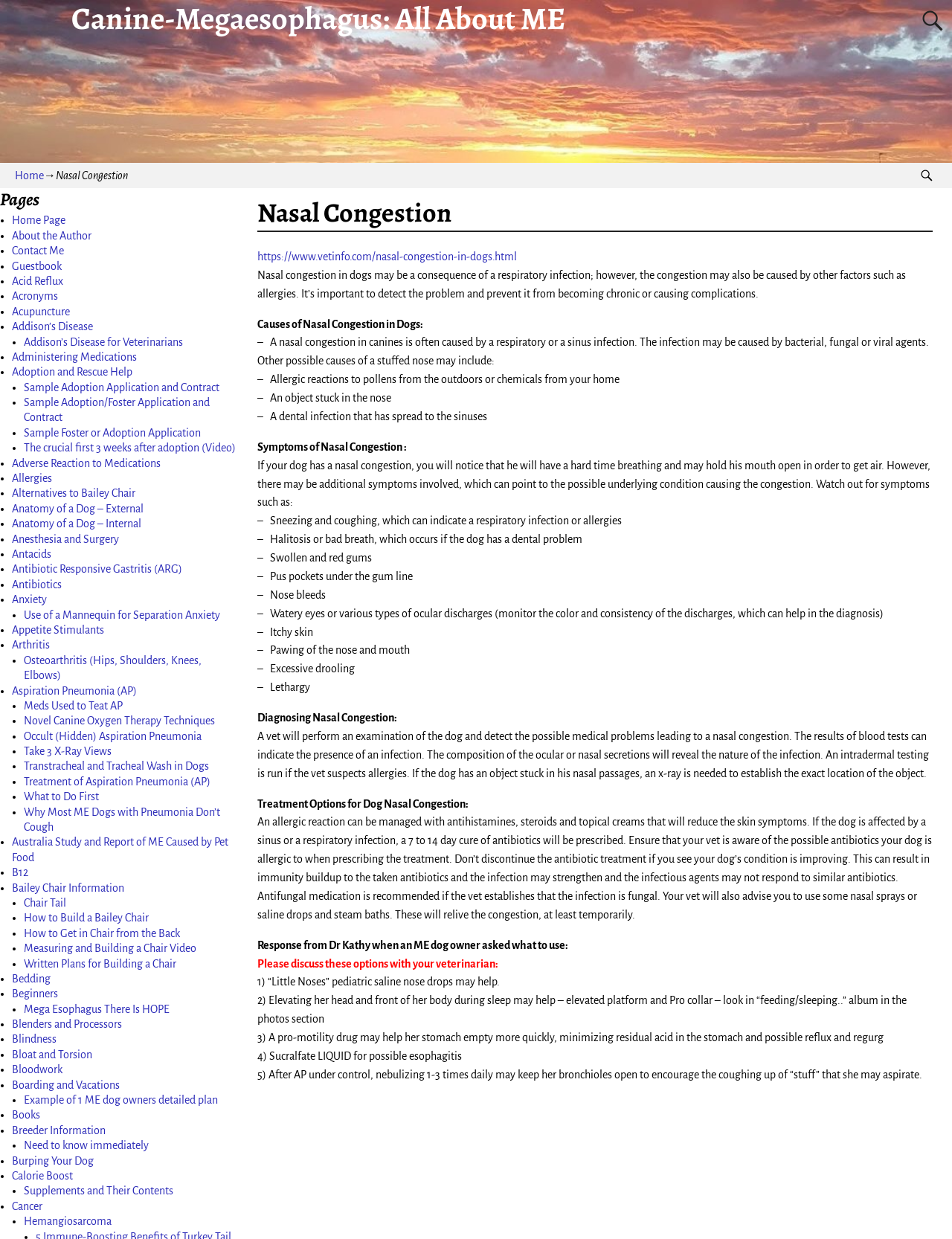What is the main topic of this webpage?
Using the image, answer in one word or phrase.

Nasal Congestion in Dogs